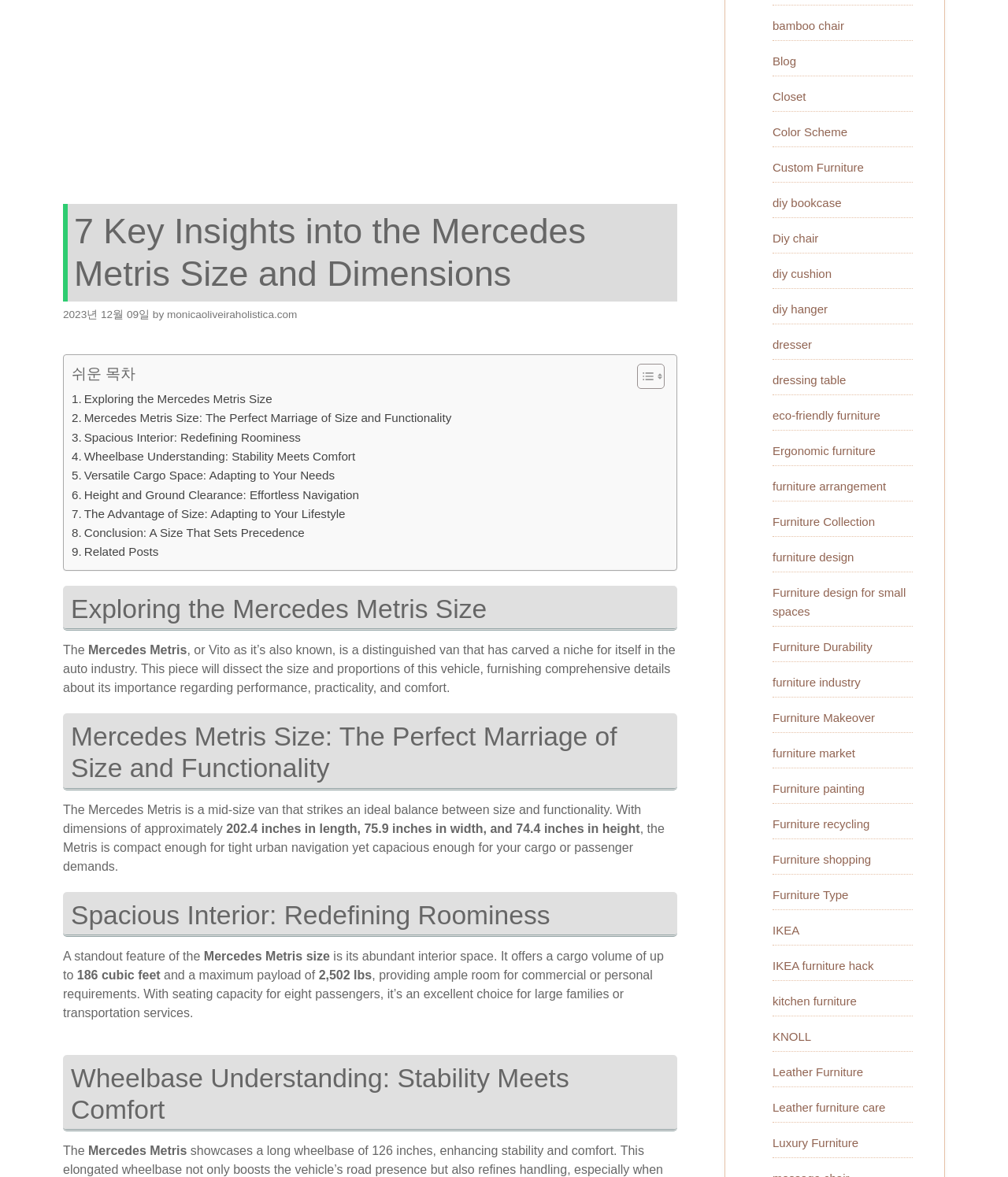Determine the bounding box coordinates of the UI element that matches the following description: "Leather furniture care". The coordinates should be four float numbers between 0 and 1 in the format [left, top, right, bottom].

[0.766, 0.935, 0.878, 0.947]